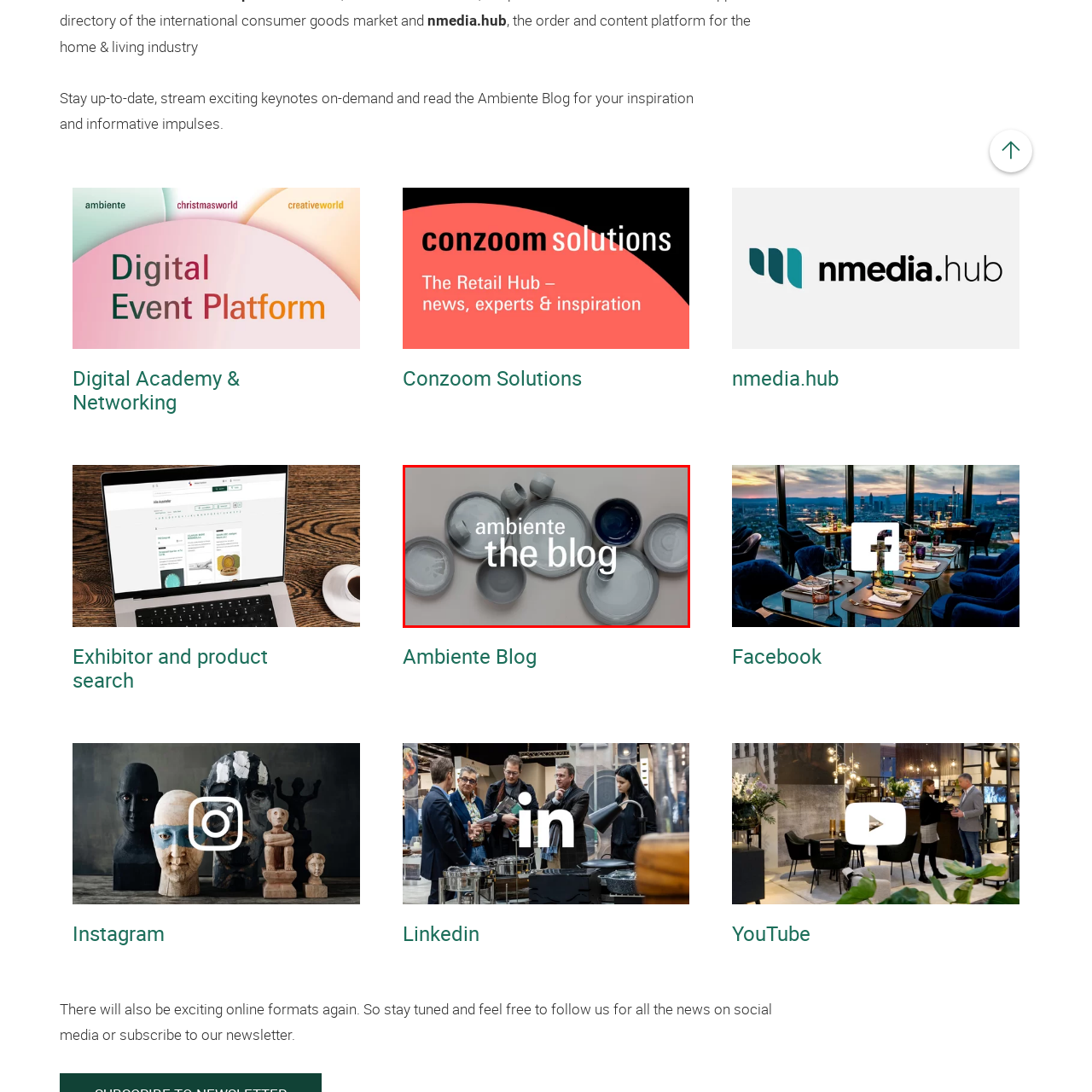What is the color of the bowl that stands out?
Examine the image inside the red bounding box and give an in-depth answer to the question, using the visual evidence provided.

The caption highlights that one bowl stands out against the soft color palette, and it is described as 'deep blue', which suggests that it is a bold and contrasting color to the rest of the arrangement.